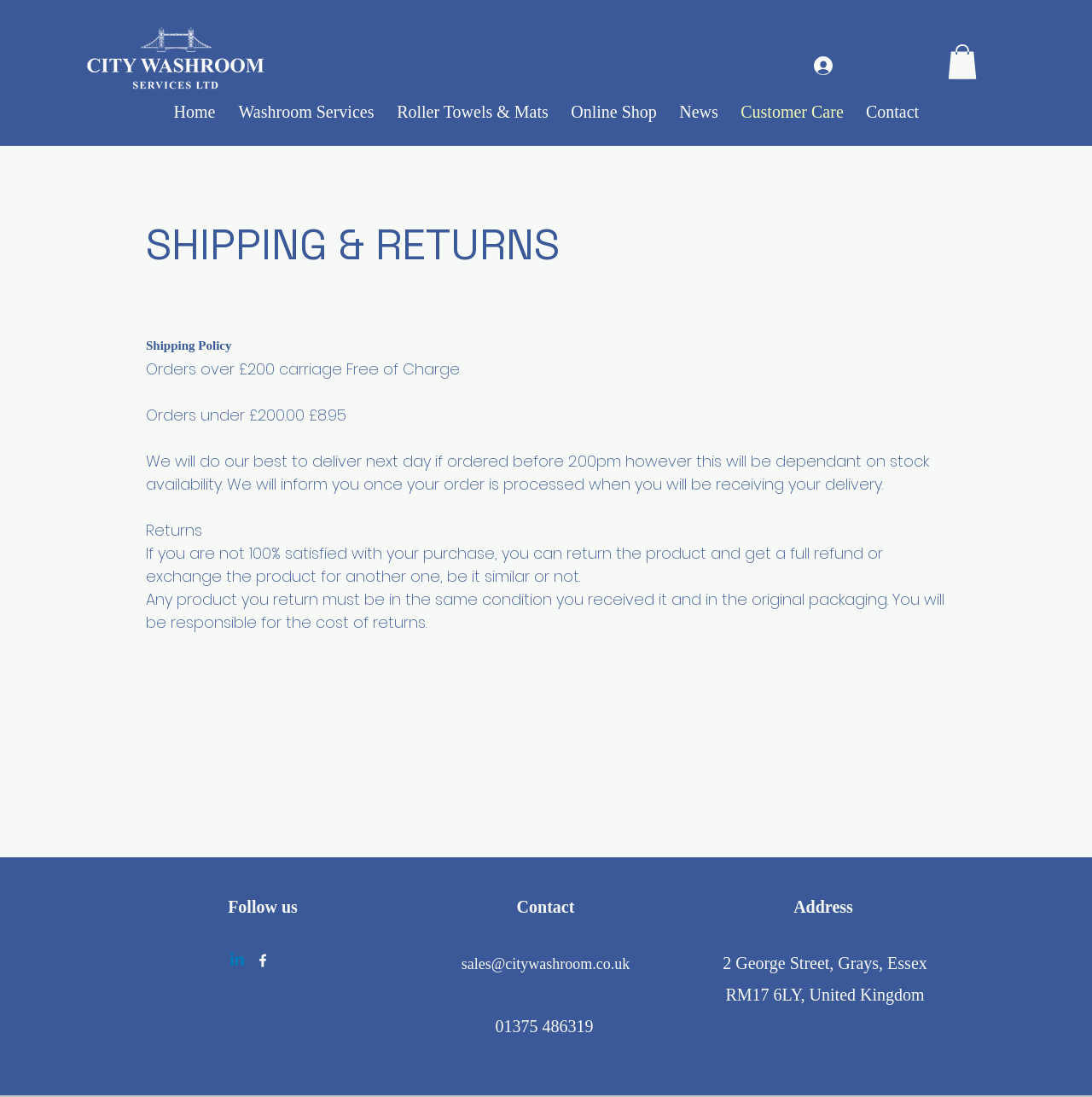Identify the bounding box coordinates of the section that should be clicked to achieve the task described: "Click the Log In button".

[0.734, 0.045, 0.822, 0.074]